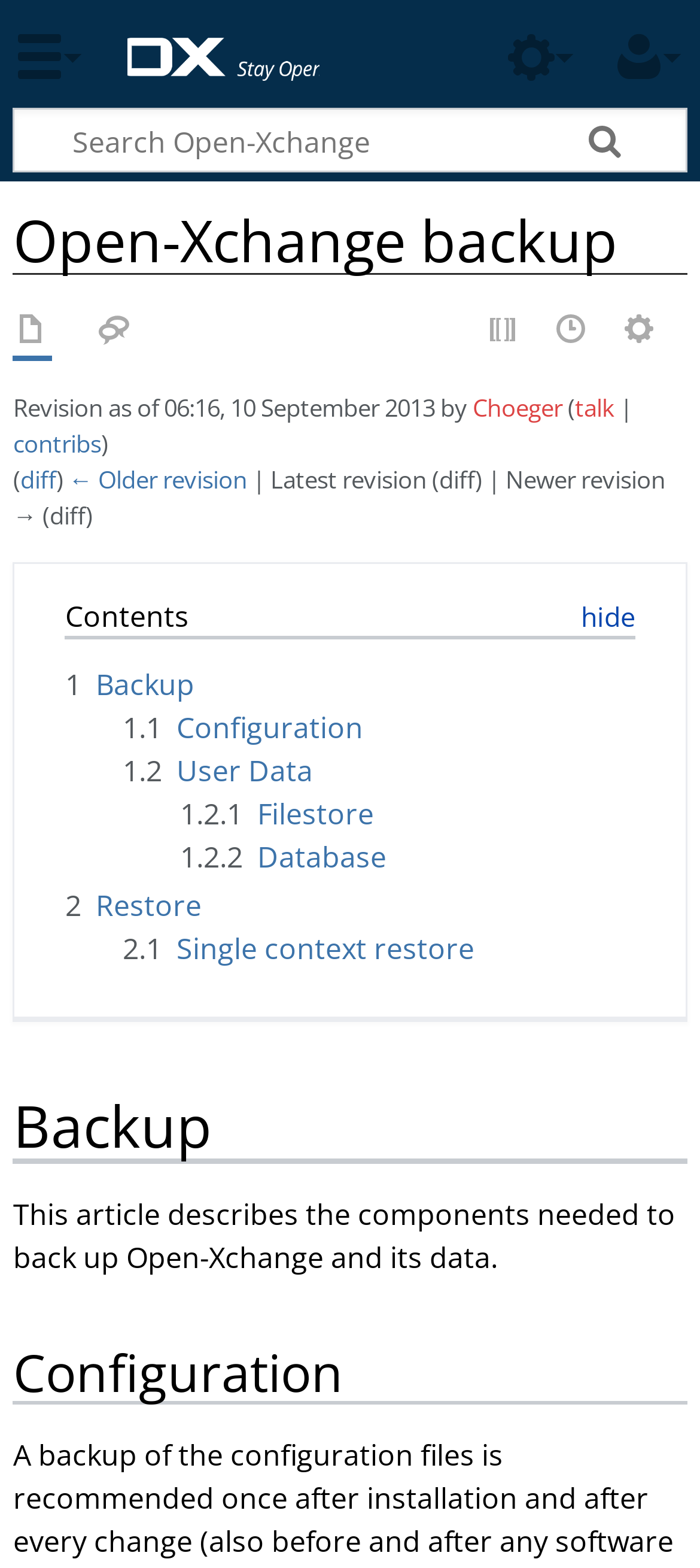What is the second item in the navigation section?
Please provide a comprehensive answer based on the details in the screenshot.

The navigation section is located near the top of the page and contains several links. The second item in this section is a link labeled 'More'.